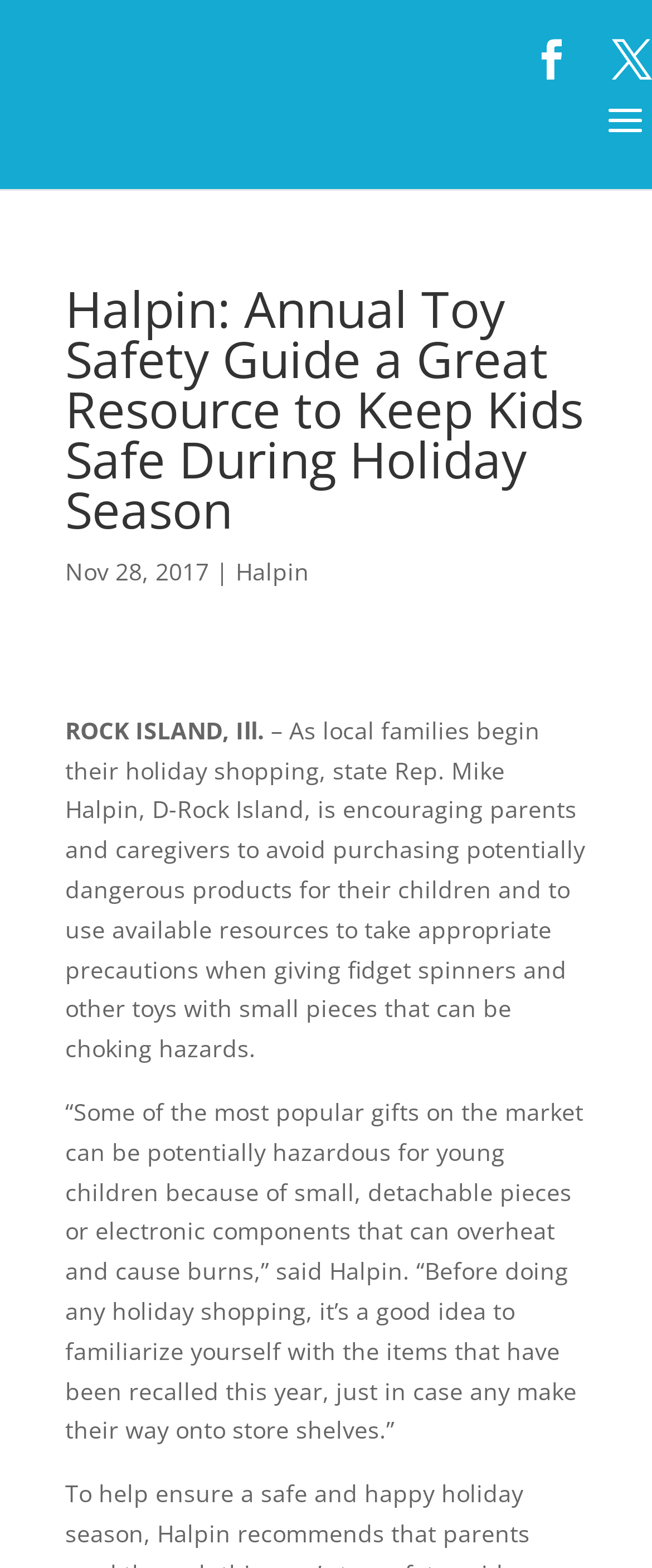Please analyze the image and provide a thorough answer to the question:
What is the date of the article?

The date of the article is mentioned in the webpage as 'Nov 28, 2017', which is located below the main heading.